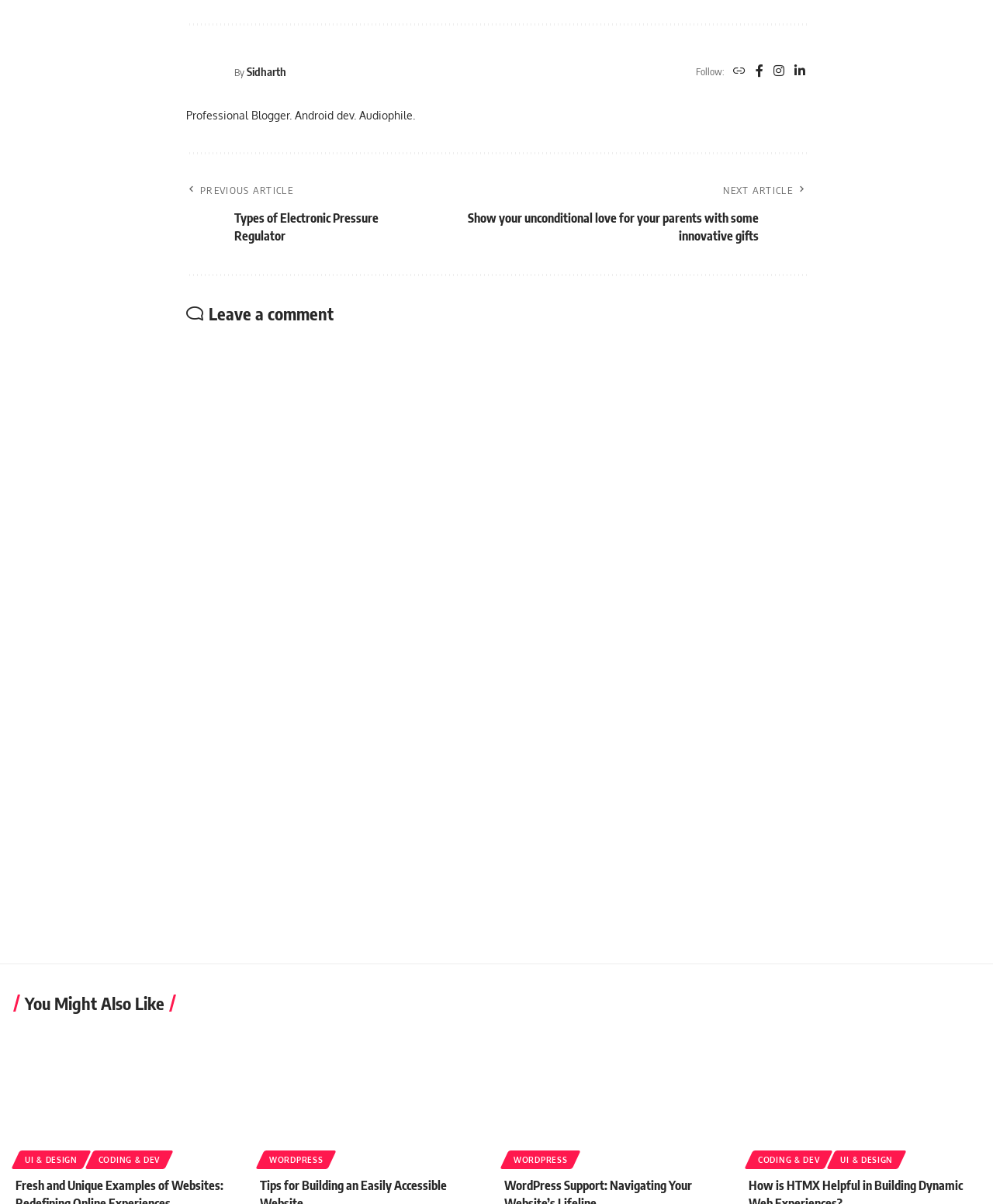Specify the bounding box coordinates of the element's region that should be clicked to achieve the following instruction: "View the 'You Might Also Like' section". The bounding box coordinates consist of four float numbers between 0 and 1, in the format [left, top, right, bottom].

[0.016, 0.826, 0.175, 0.84]